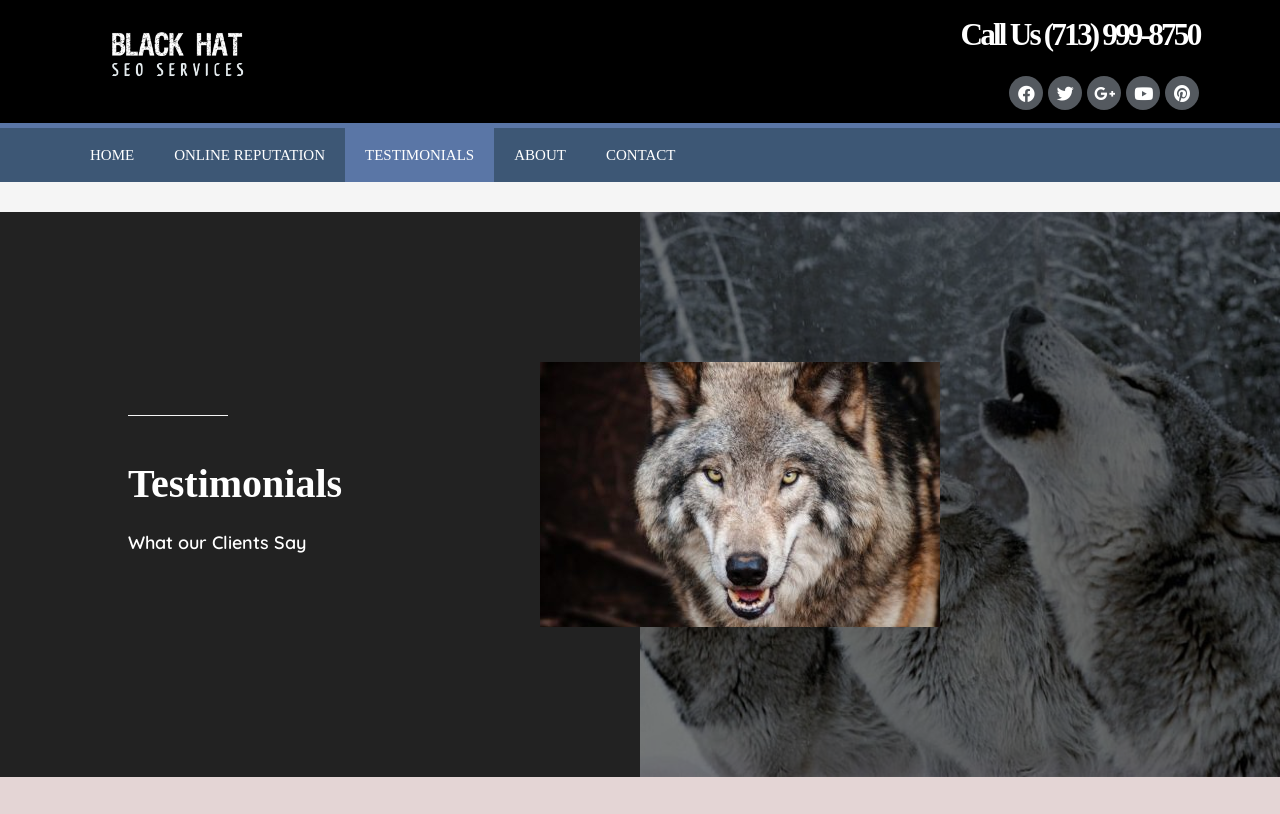Identify the bounding box of the HTML element described as: "(713) 999-8750".

[0.815, 0.021, 0.937, 0.064]